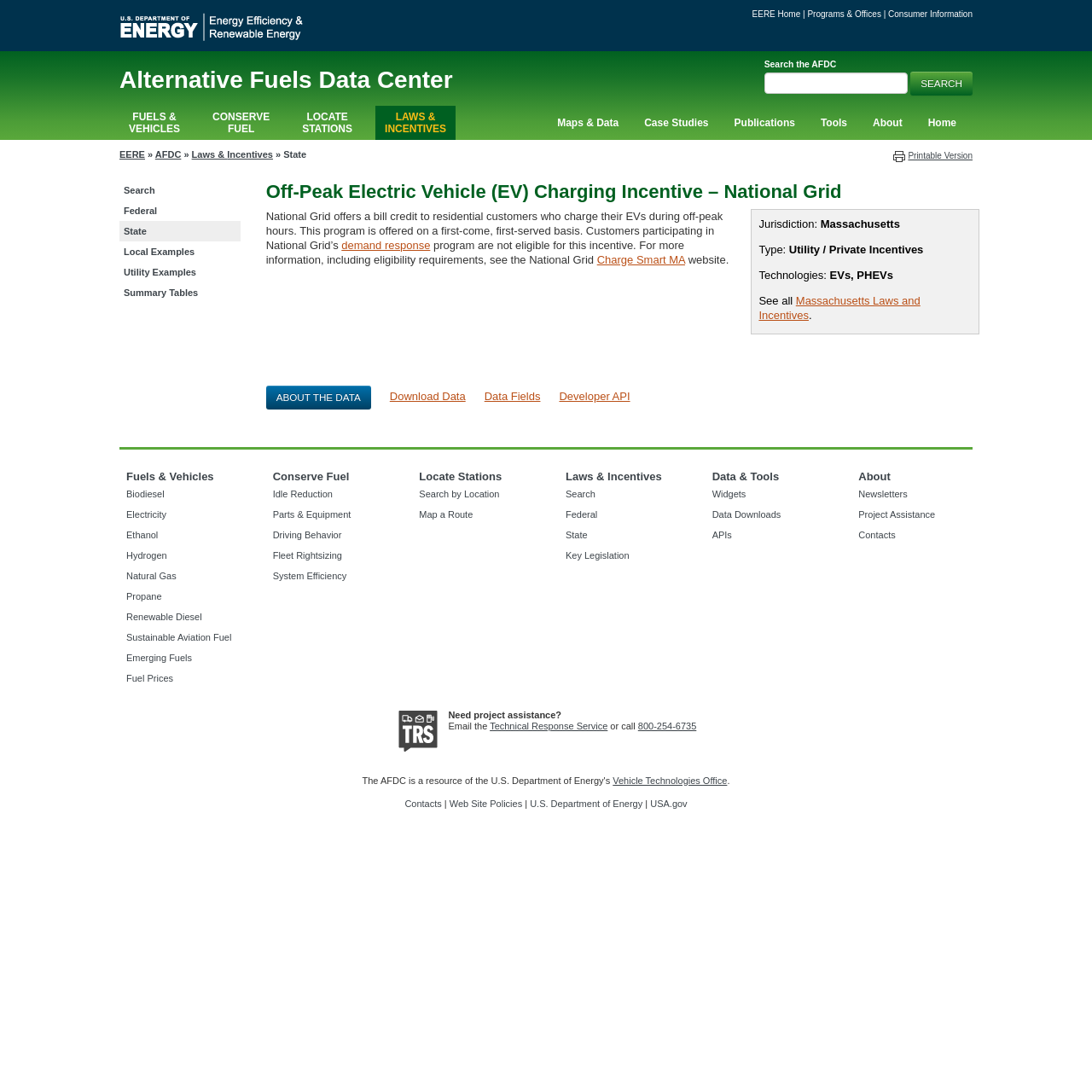Determine the bounding box coordinates of the clickable region to execute the instruction: "Click on February 2019". The coordinates should be four float numbers between 0 and 1, denoted as [left, top, right, bottom].

None